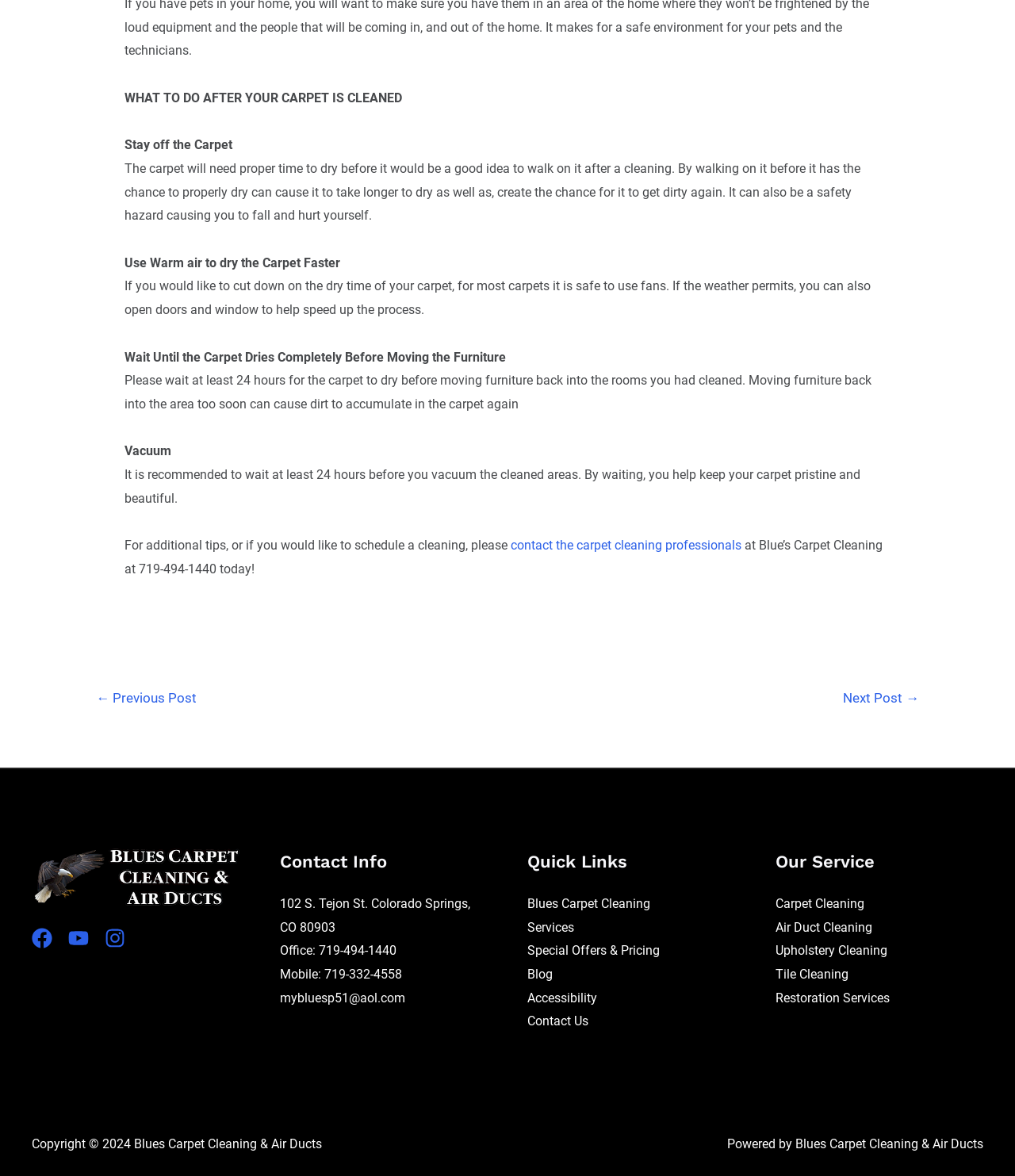Identify the bounding box coordinates of the region that needs to be clicked to carry out this instruction: "visit Facebook". Provide these coordinates as four float numbers ranging from 0 to 1, i.e., [left, top, right, bottom].

[0.031, 0.789, 0.052, 0.806]